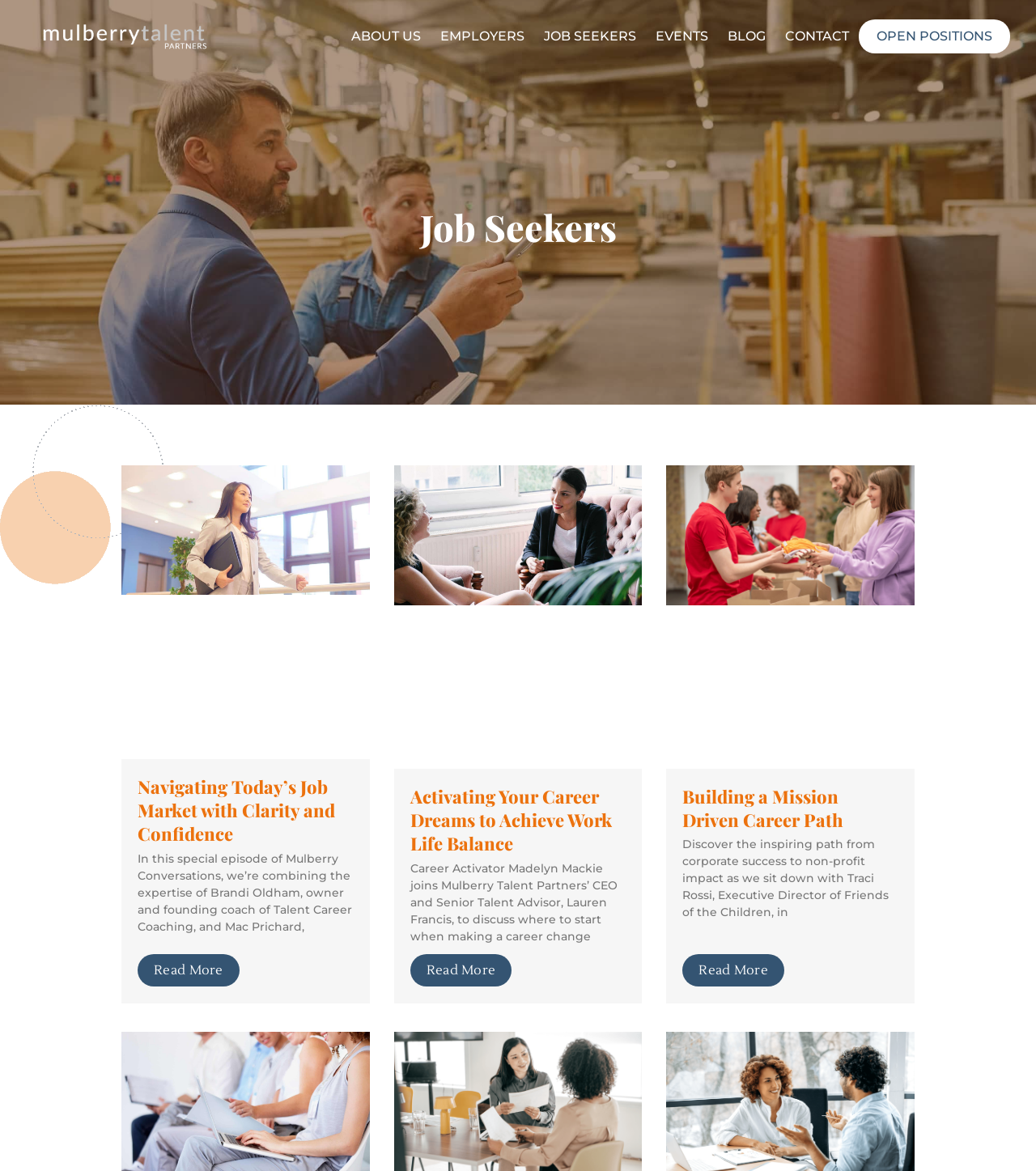Can you provide the bounding box coordinates for the element that should be clicked to implement the instruction: "Click on OPEN POSITIONS"?

[0.829, 0.017, 0.975, 0.046]